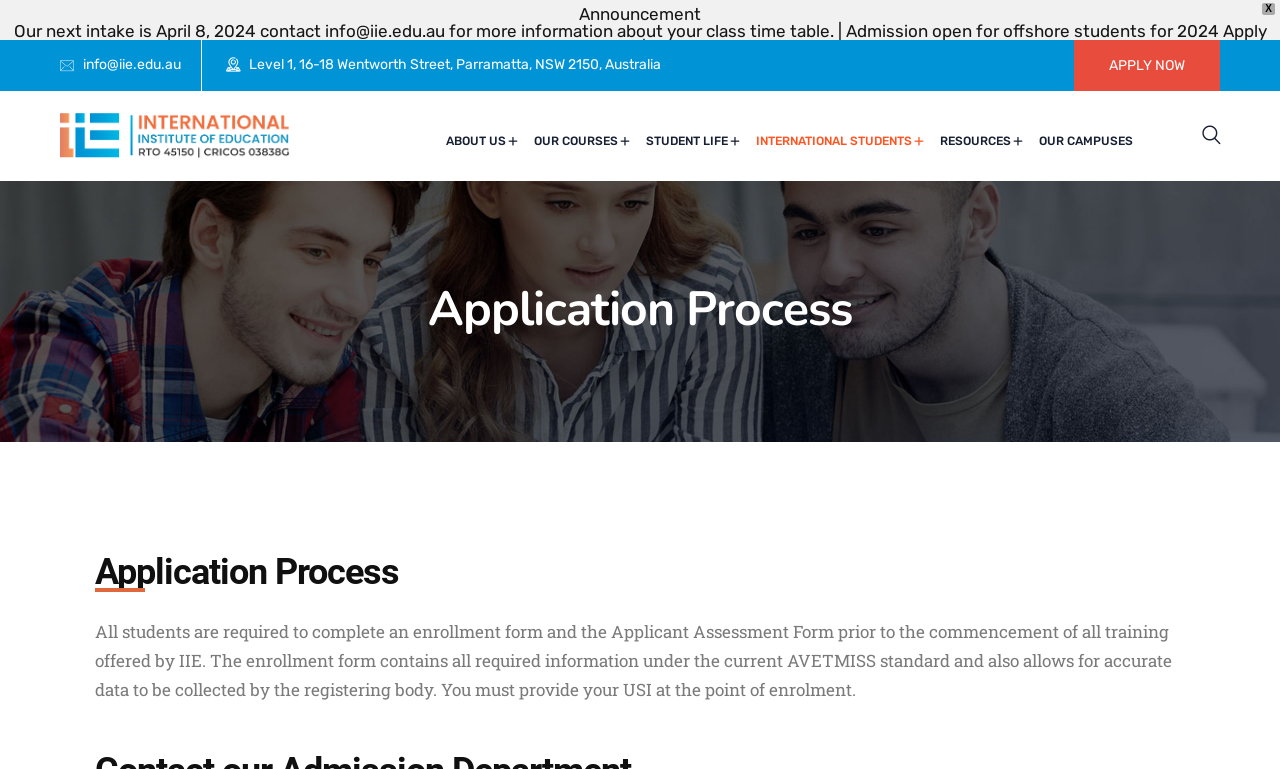Describe the webpage in detail, including text, images, and layout.

The webpage is about the application process for the International Institute of Education (IIE). At the top right corner, there is a close button with an "X" label. Below it, there are several announcements, including the next intake date, admission information for offshore students, COVID-19 restrictions, and enrollment information for 2023.

On the left side, there is a student login link, followed by the institute's contact information, including an email address and a physical address in Parramatta, NSW, Australia. On the right side, there is a prominent "APPLY NOW" button.

The main content of the page is divided into sections. The first section is headed "Application Process" and provides detailed information about the enrollment form and the Applicant Assessment Form required for all students. This section is located in the middle of the page, spanning almost the entire width.

Above the main content, there is a navigation menu with links to various sections of the website, including "ABOUT US", "OUR COURSES", "STUDENT LIFE", "INTERNATIONAL STUDENTS", "RESOURCES", and "OUR CAMPUSES". The institute's logo is also located at the top left corner, with a link to the homepage.

There are no images on the page except for the institute's logo. The overall layout is organized, with clear headings and concise text.